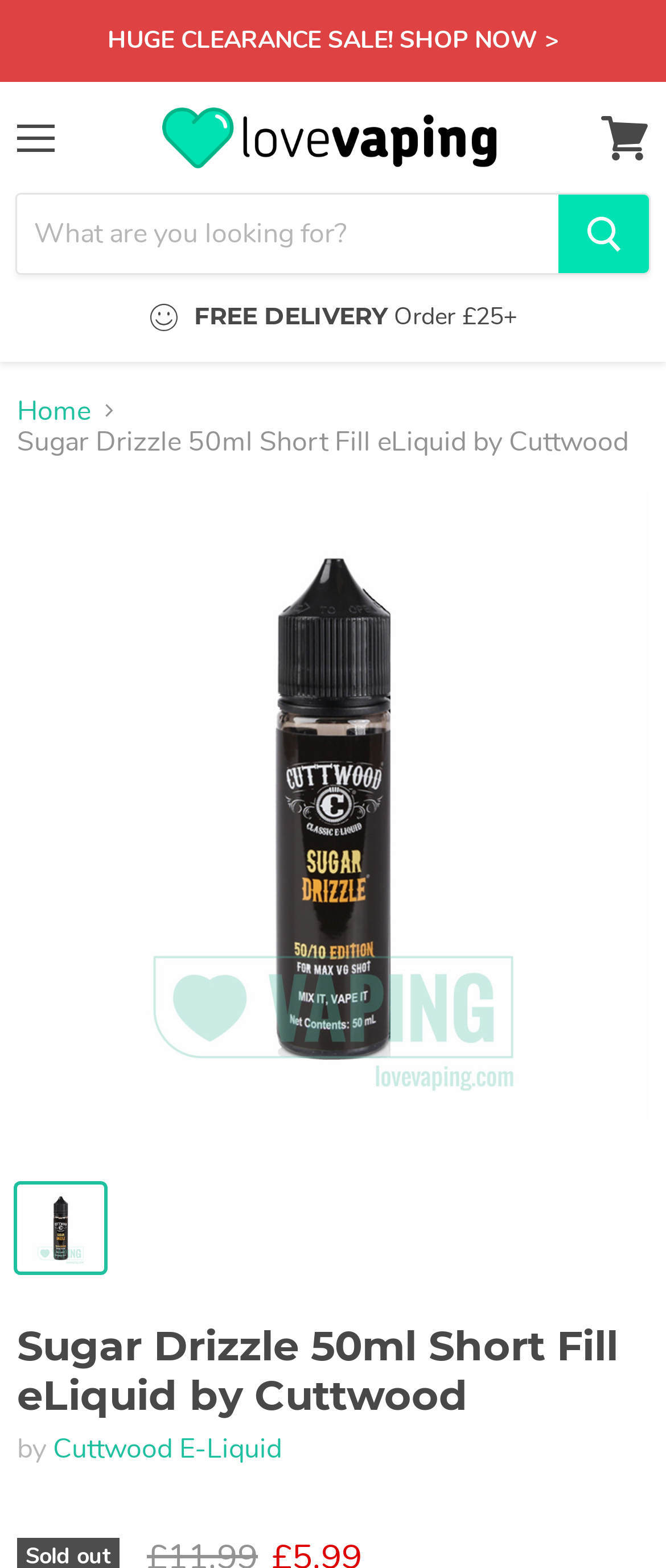Please provide the bounding box coordinates for the element that needs to be clicked to perform the following instruction: "Shop clearance sale". The coordinates should be given as four float numbers between 0 and 1, i.e., [left, top, right, bottom].

[0.162, 0.015, 0.838, 0.036]